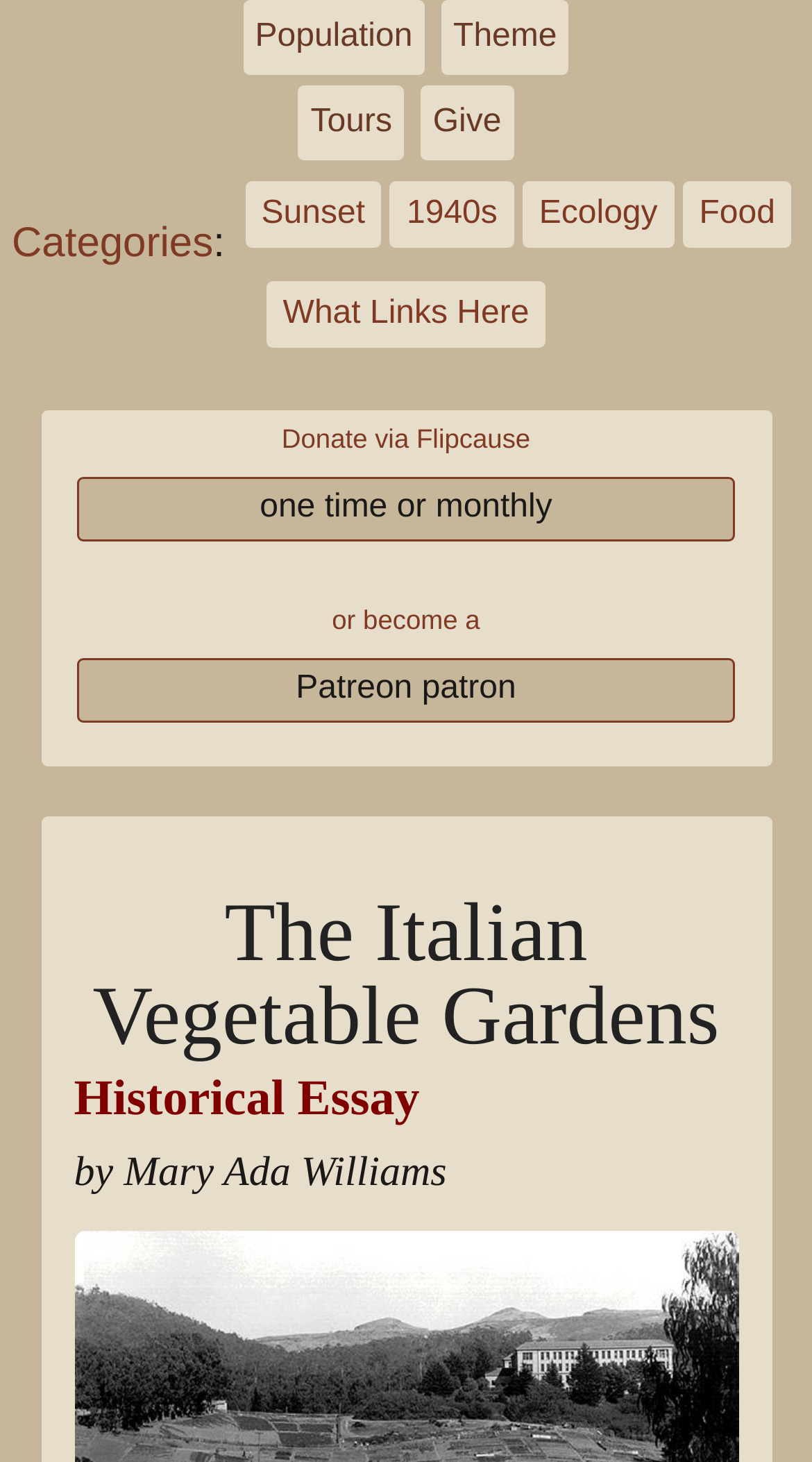Identify the bounding box coordinates of the HTML element based on this description: "What Links Here".

[0.328, 0.192, 0.672, 0.237]